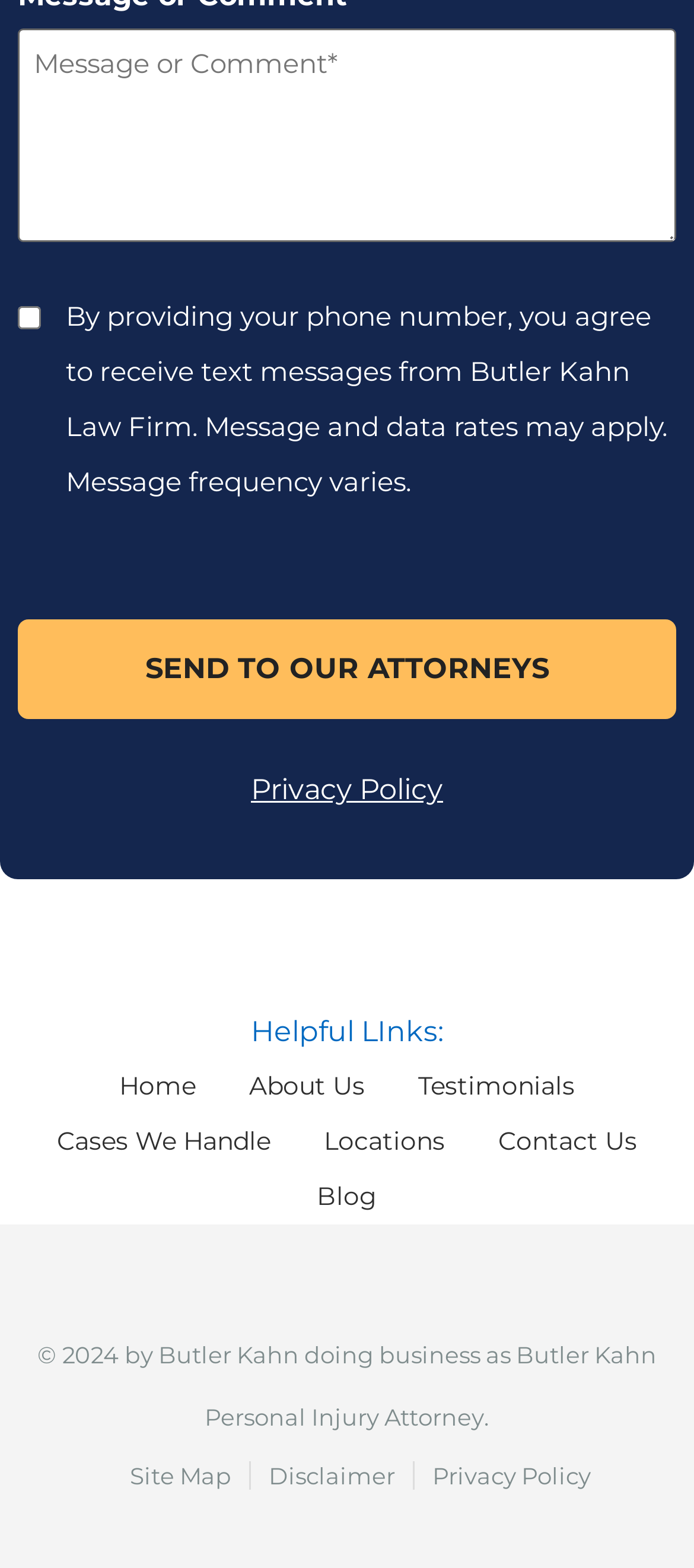Determine the bounding box coordinates of the region I should click to achieve the following instruction: "Agree to terms". Ensure the bounding box coordinates are four float numbers between 0 and 1, i.e., [left, top, right, bottom].

[0.026, 0.196, 0.059, 0.21]